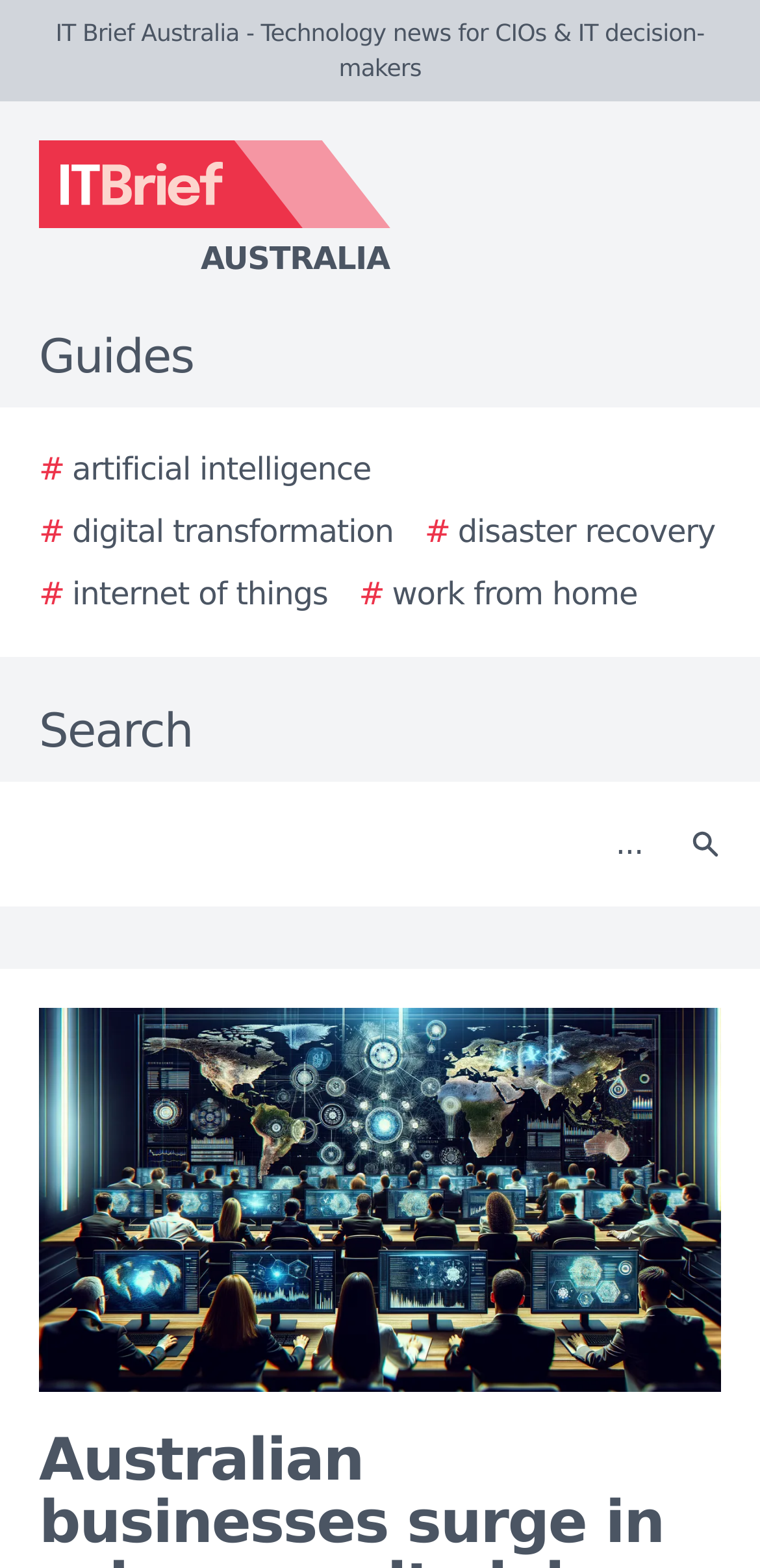Locate the bounding box coordinates of the element to click to perform the following action: 'Click the IT Brief Australia logo'. The coordinates should be given as four float values between 0 and 1, in the form of [left, top, right, bottom].

[0.0, 0.09, 0.923, 0.18]